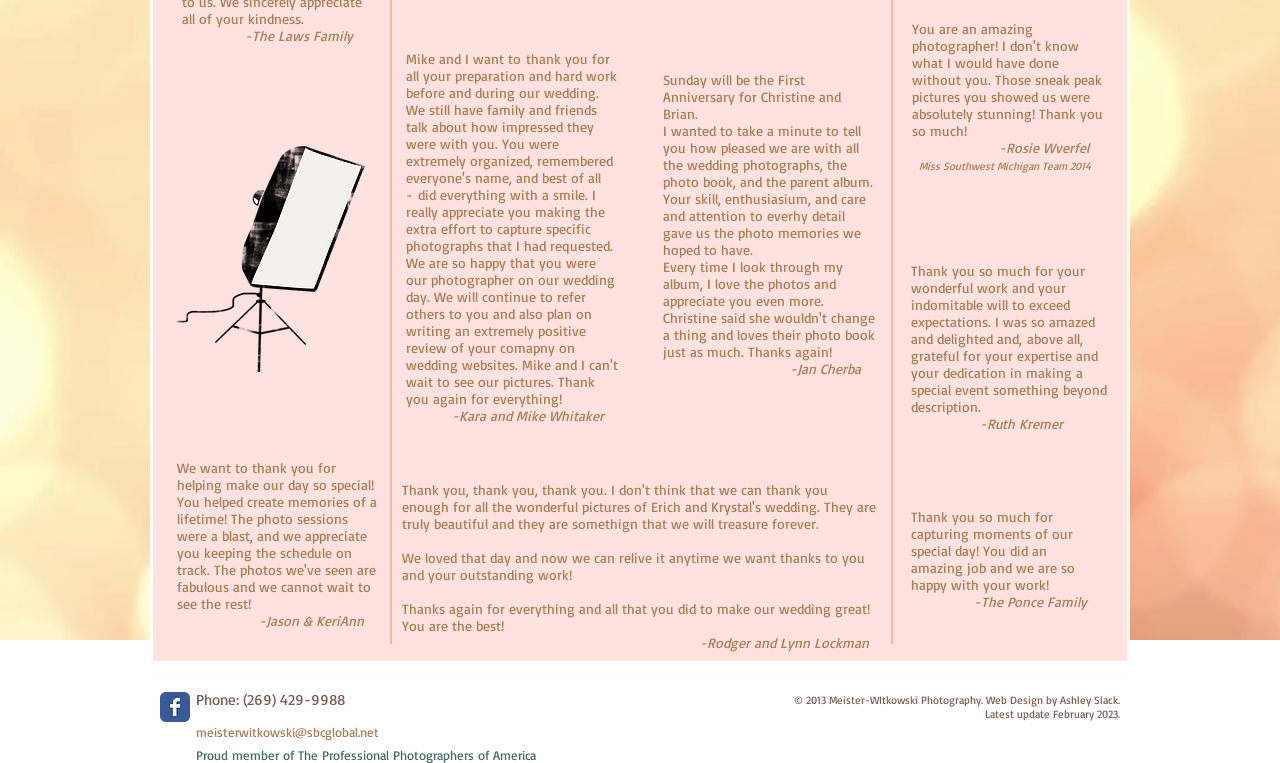Locate the bounding box of the UI element defined by this description: "meisterwitkowski@sbcglobal.net". The coordinates should be given as four float numbers between 0 and 1, formatted as [left, top, right, bottom].

[0.153, 0.949, 0.296, 0.97]